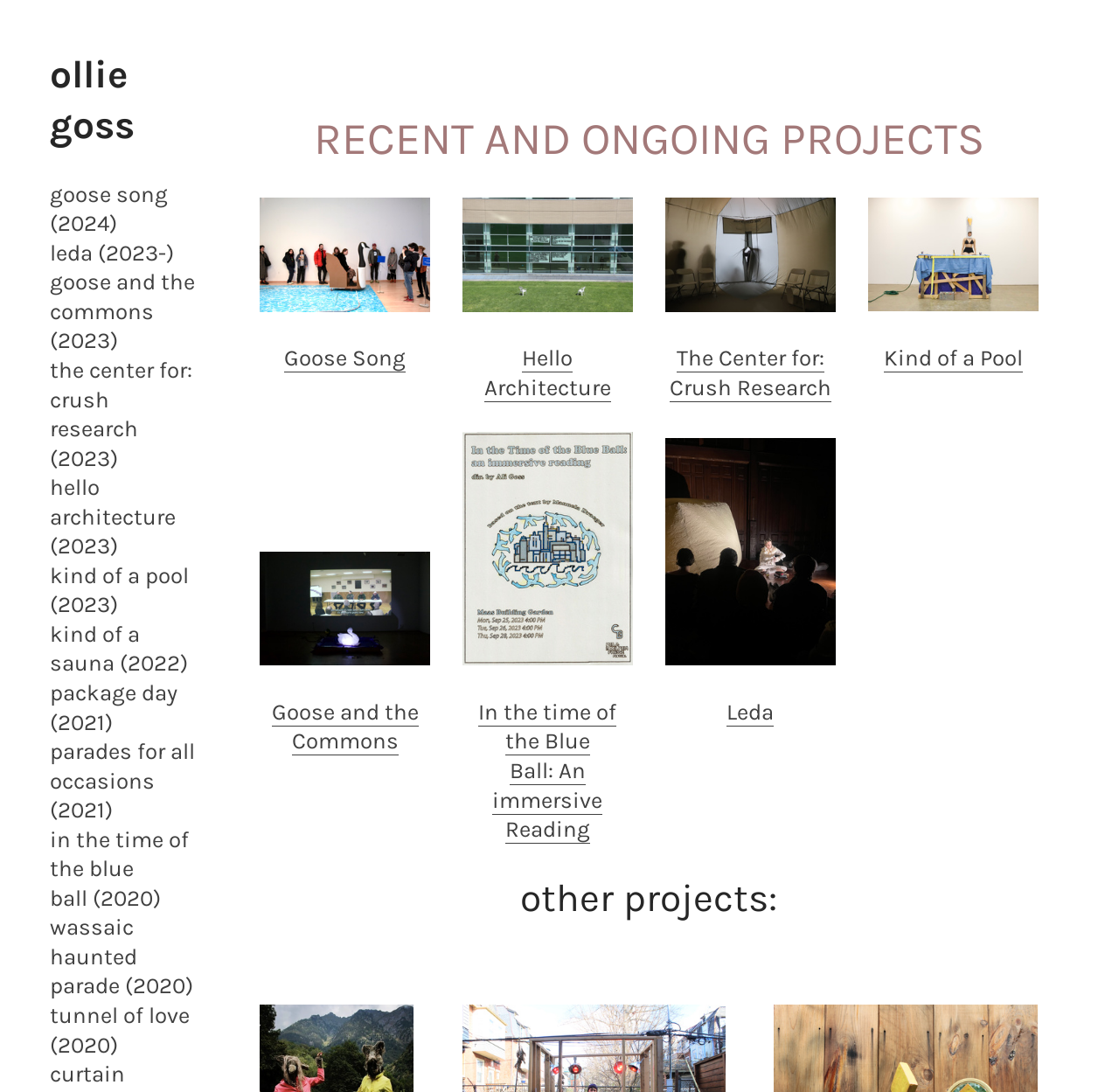From the screenshot, find the bounding box of the UI element matching this description: "goose and the commons (2023)". Supply the bounding box coordinates in the form [left, top, right, bottom], each a float between 0 and 1.

[0.045, 0.246, 0.174, 0.325]